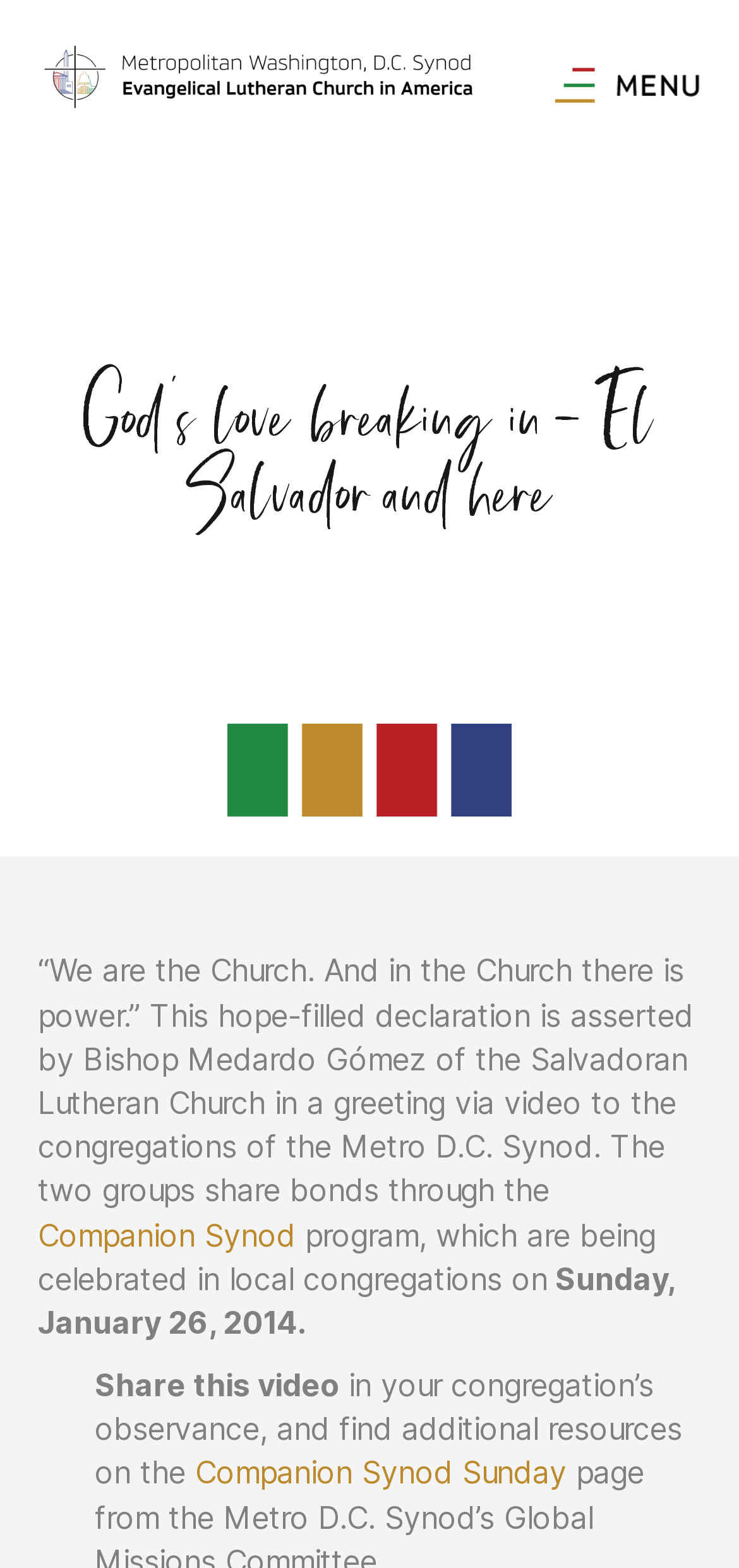Please find and give the text of the main heading on the webpage.

God’s love breaking in – El Salvador and here